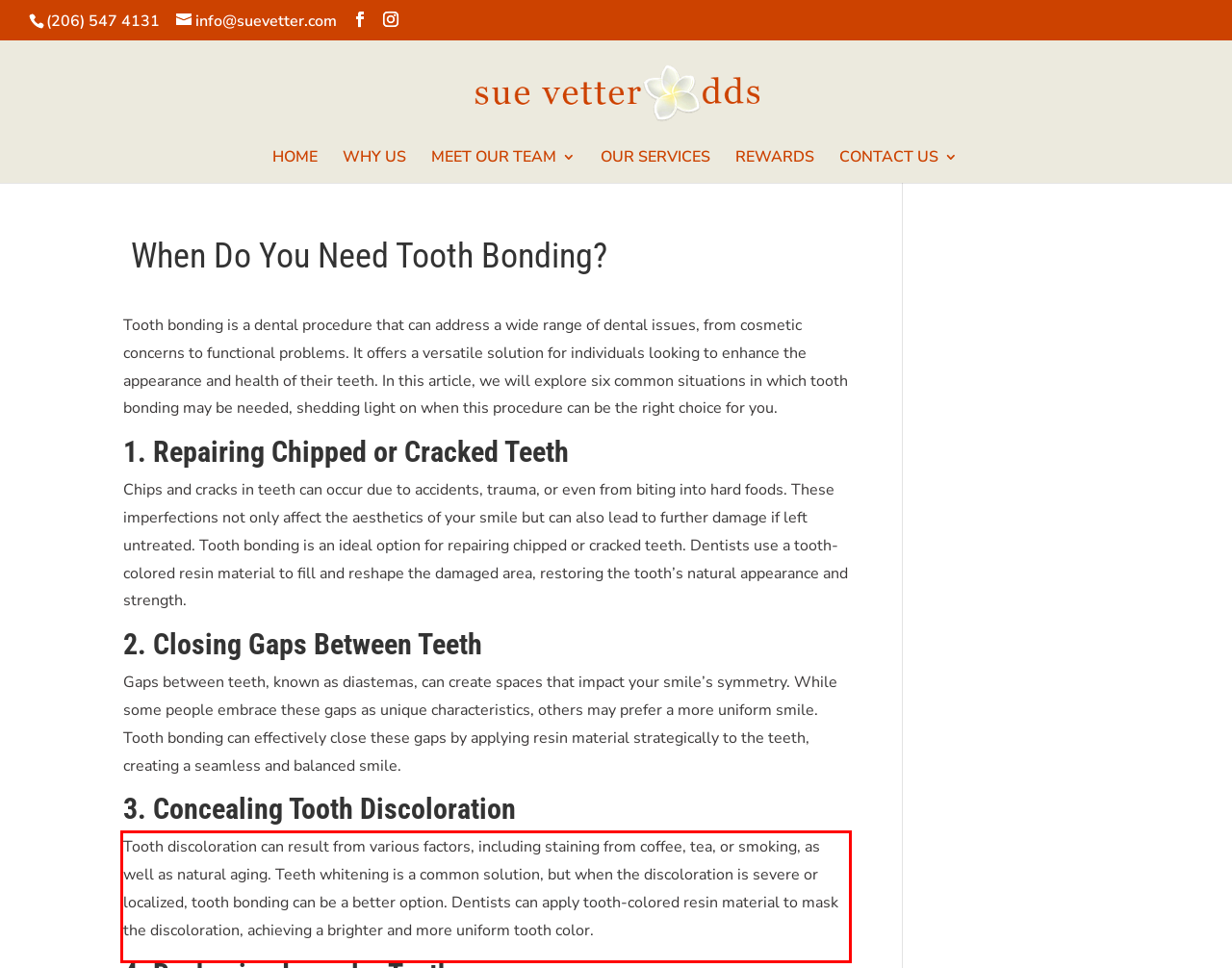Inspect the webpage screenshot that has a red bounding box and use OCR technology to read and display the text inside the red bounding box.

Tooth discoloration can result from various factors, including staining from coffee, tea, or smoking, as well as natural aging. Teeth whitening is a common solution, but when the discoloration is severe or localized, tooth bonding can be a better option. Dentists can apply tooth-colored resin material to mask the discoloration, achieving a brighter and more uniform tooth color.